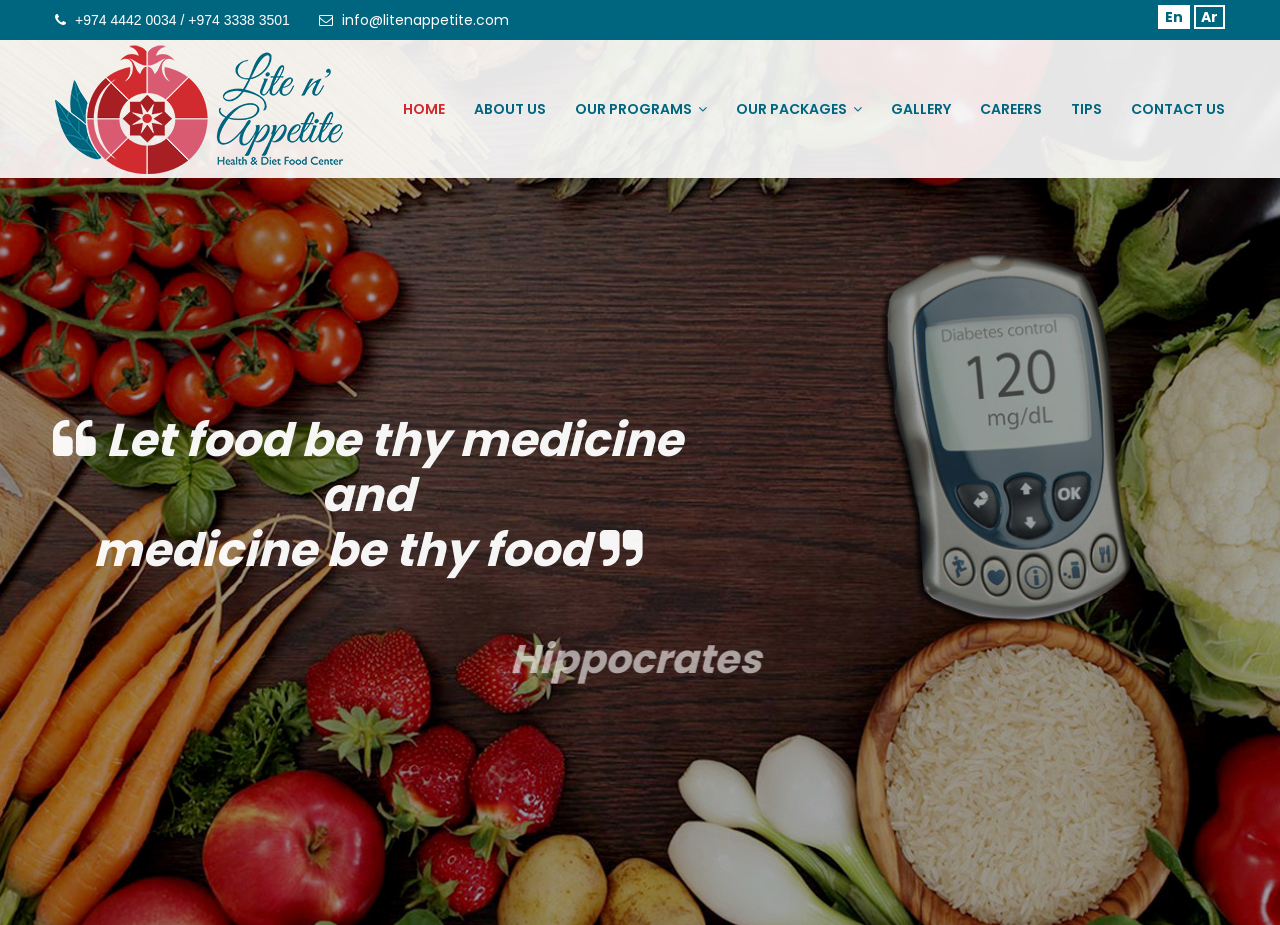Carefully examine the image and provide an in-depth answer to the question: How many main menu items are available on the webpage?

I found the main menu items by looking at the top section of the webpage, where the navigation menu is usually displayed. I counted the link elements with the menu item names, which are 'HOME', 'ABOUT US', 'OUR PROGRAMS', 'OUR PACKAGES', 'GALLERY', 'CAREERS', 'TIPS', and 'CONTACT US'. There are 9 main menu items in total.